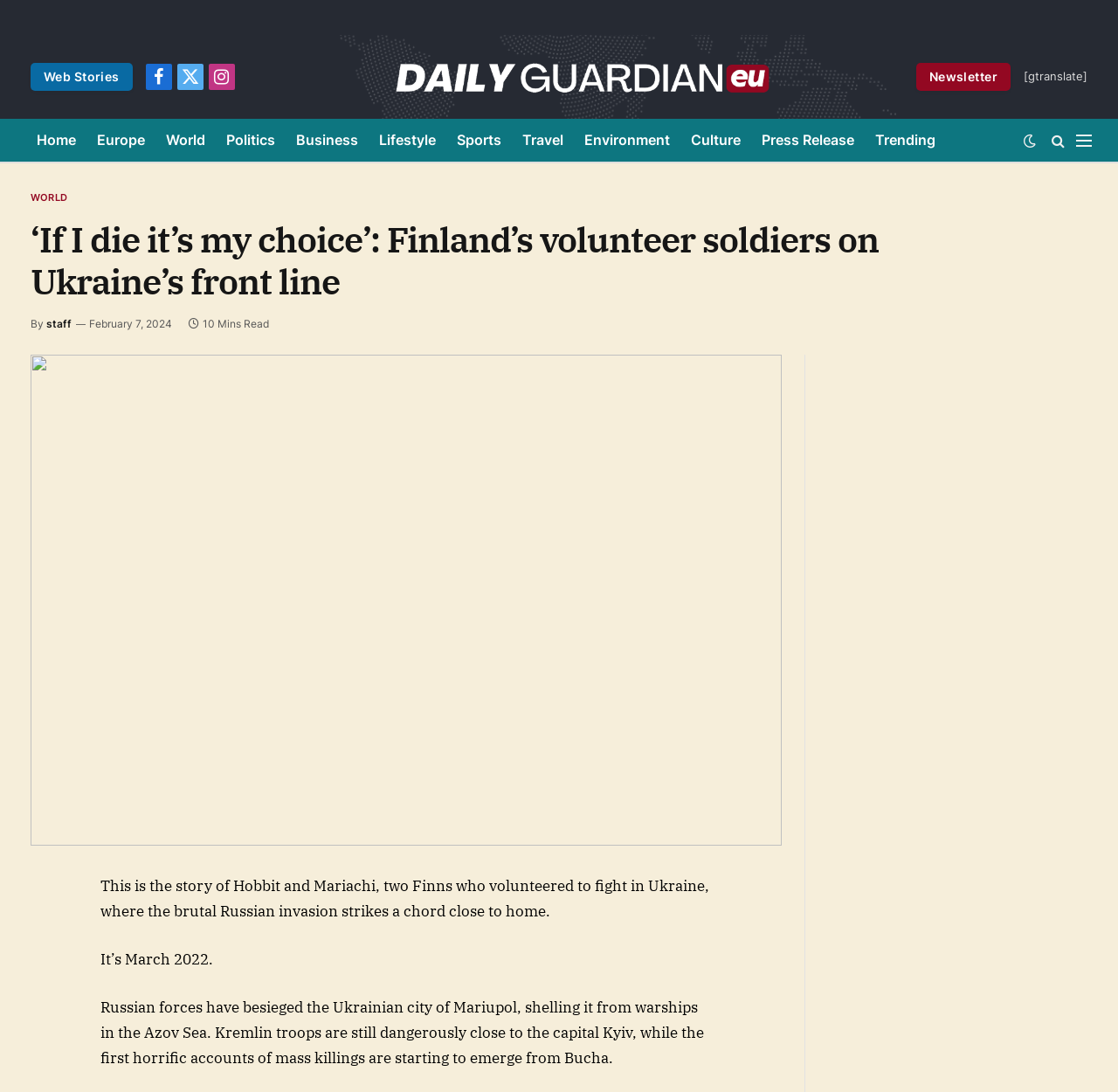Please identify the bounding box coordinates of the area that needs to be clicked to follow this instruction: "Read the article about Finland’s volunteer soldiers on Ukraine’s front line".

[0.027, 0.325, 0.699, 0.774]